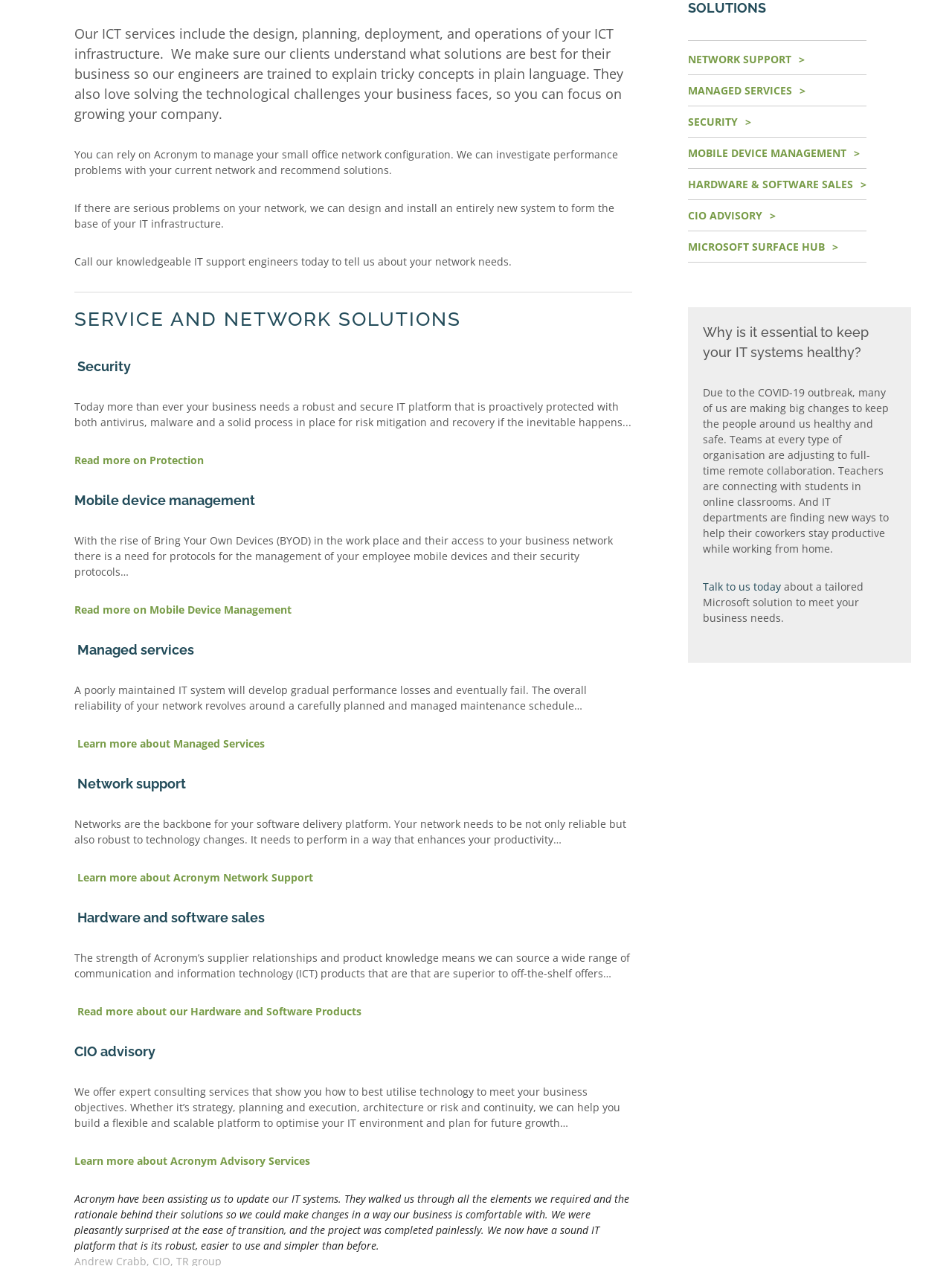Given the description of a UI element: "Security", identify the bounding box coordinates of the matching element in the webpage screenshot.

[0.723, 0.09, 0.789, 0.102]